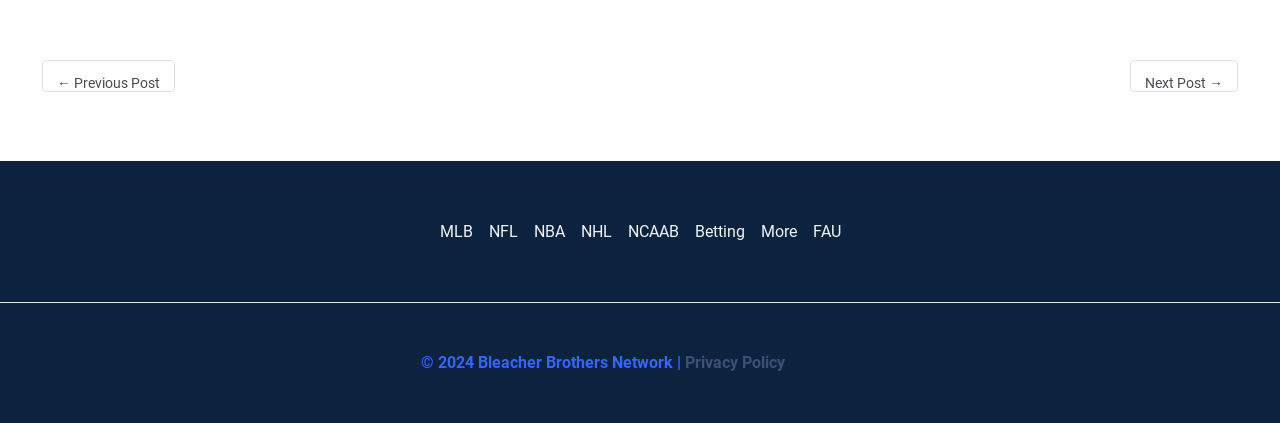Please identify the bounding box coordinates of the element's region that should be clicked to execute the following instruction: "read the WORLD FOOD section". The bounding box coordinates must be four float numbers between 0 and 1, i.e., [left, top, right, bottom].

None